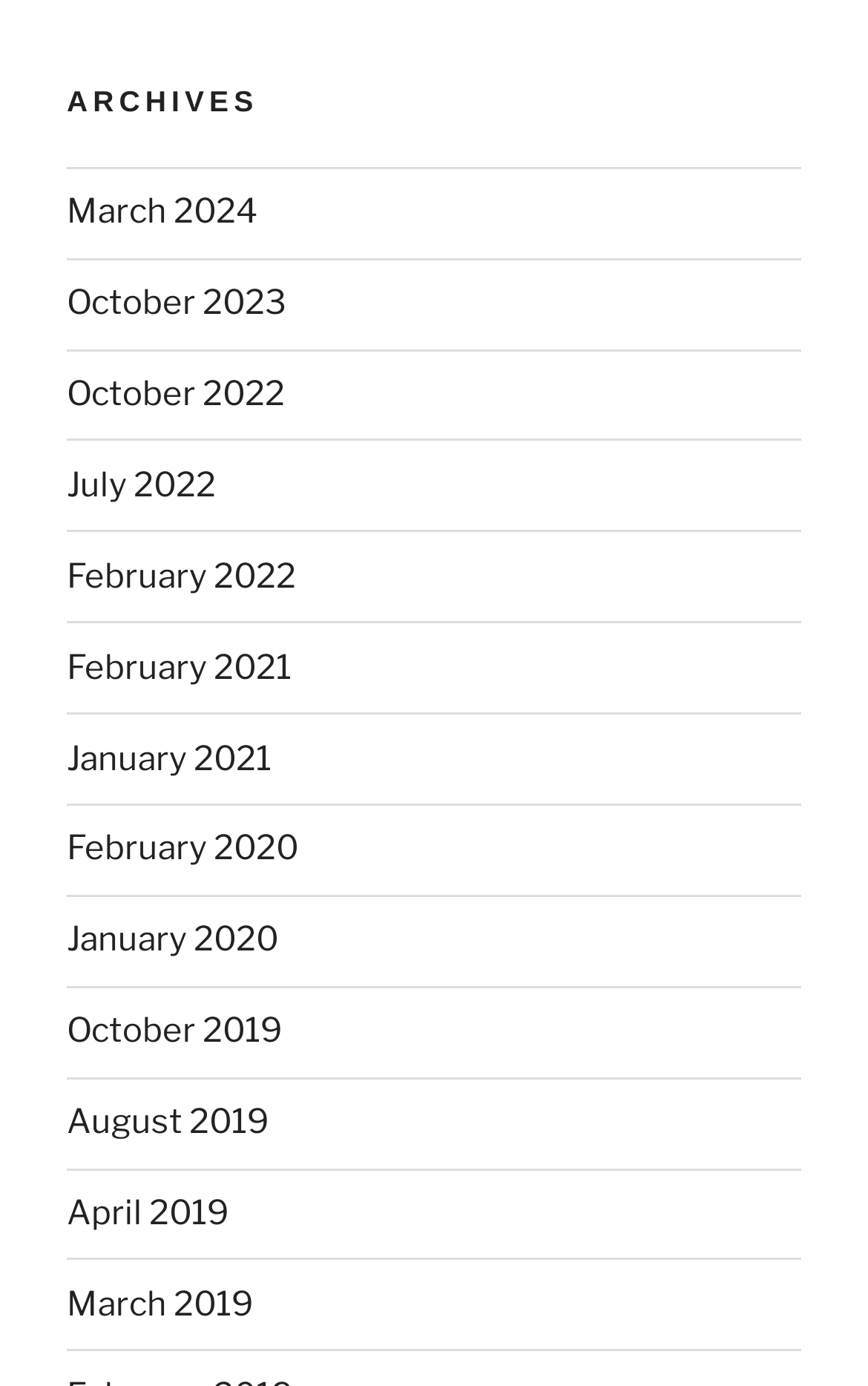How many archives are available in total?
Using the visual information, reply with a single word or short phrase.

12